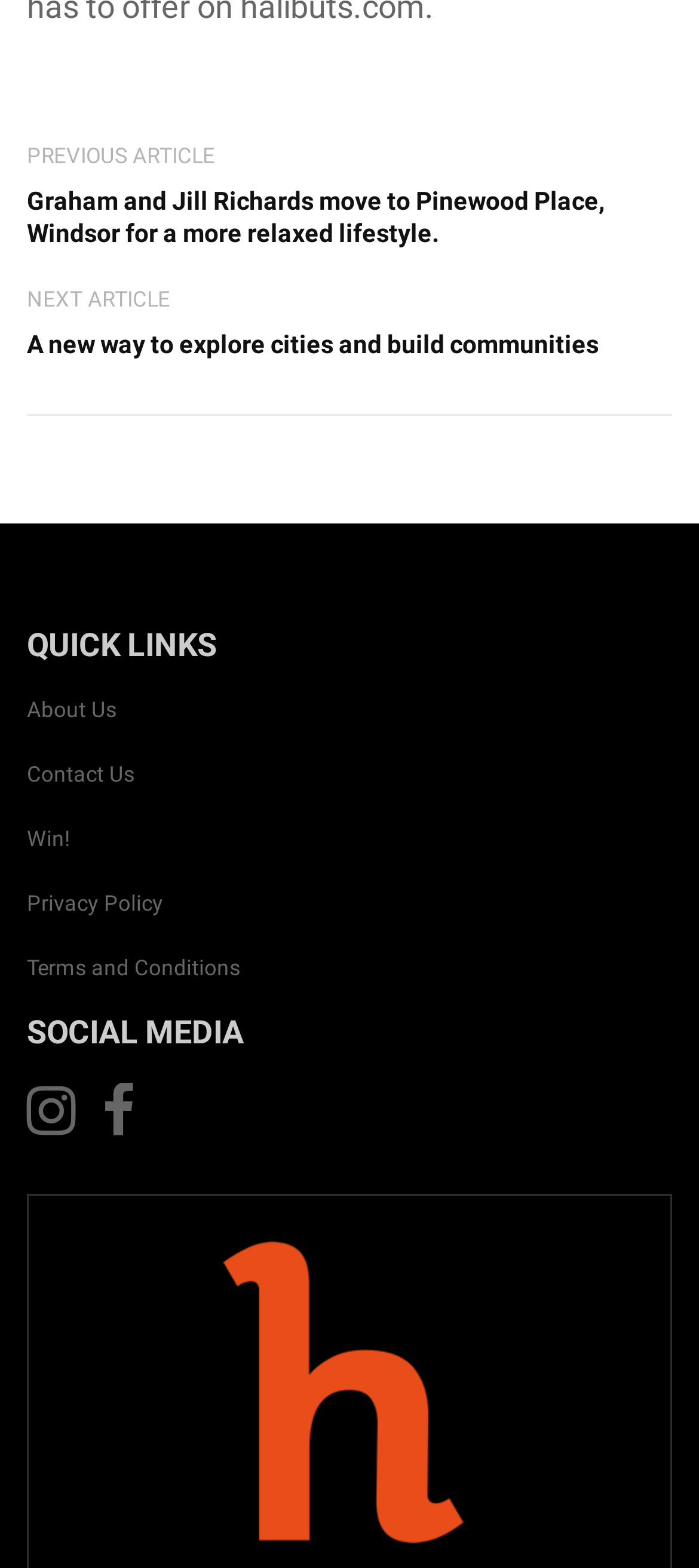Please find the bounding box coordinates of the element that must be clicked to perform the given instruction: "Visit the Facebook page". The coordinates should be four float numbers from 0 to 1, i.e., [left, top, right, bottom].

[0.038, 0.691, 0.108, 0.727]